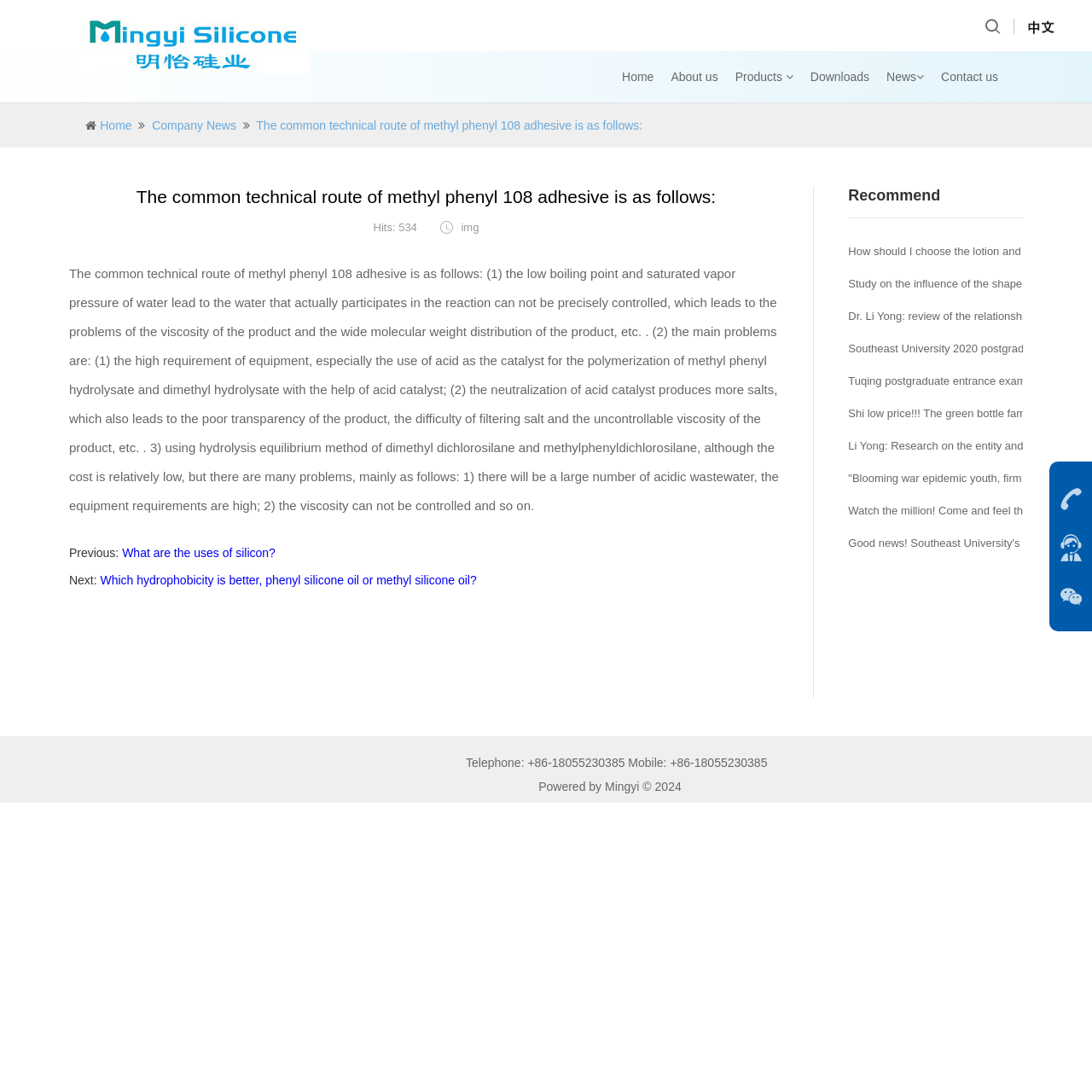Using the given description, provide the bounding box coordinates formatted as (top-left x, top-left y, bottom-right x, bottom-right y), with all values being floating point numbers between 0 and 1. Description: Company News

[0.139, 0.109, 0.216, 0.121]